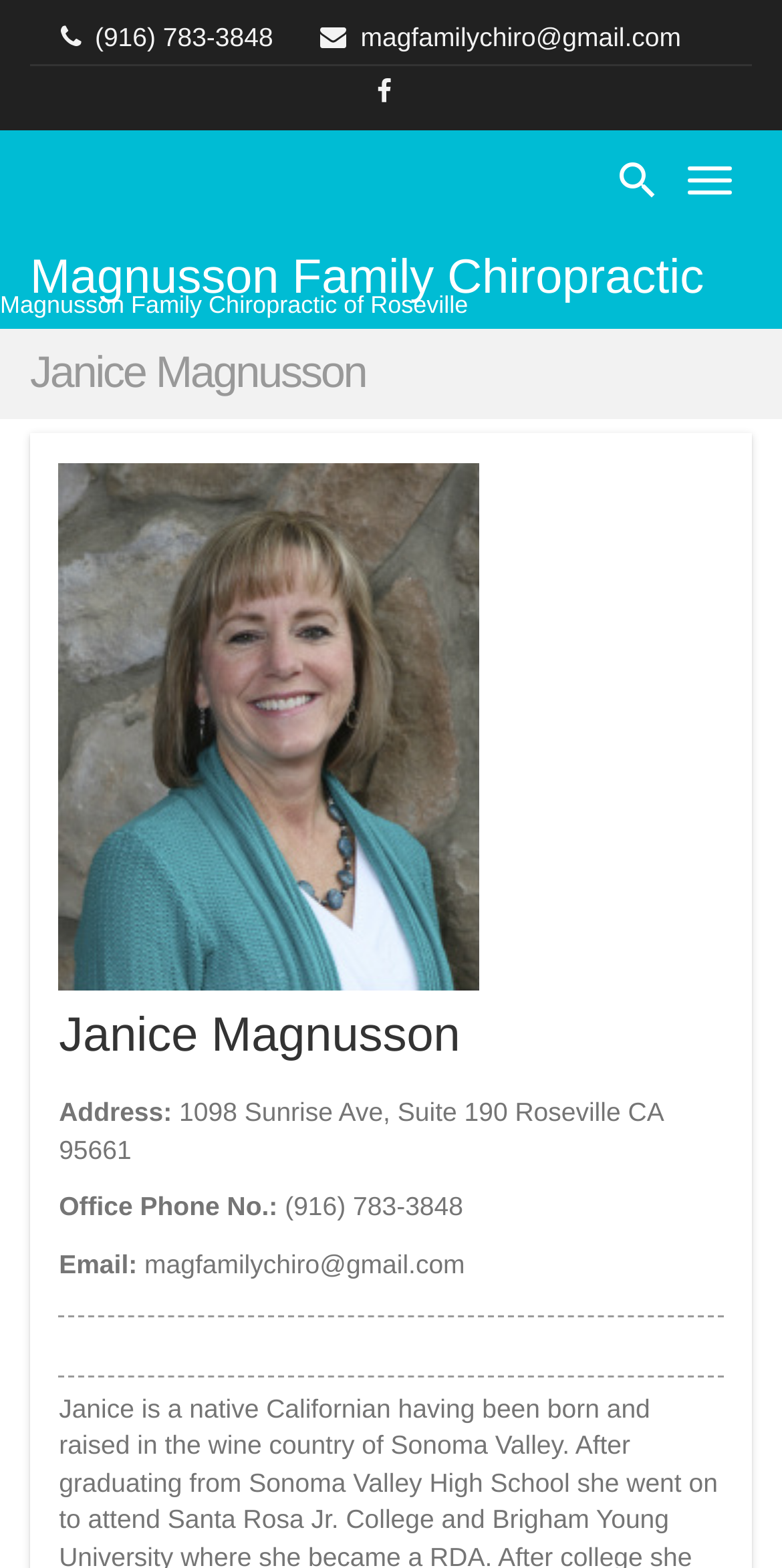What is the address of Magnusson Family Chiropractic?
Please answer the question as detailed as possible based on the image.

I found the address by looking at the middle section of the webpage, where the address is displayed. There is a static text element with the address '1098 Sunrise Ave, Suite 190 Roseville CA 95661', which is the address of Magnusson Family Chiropractic.